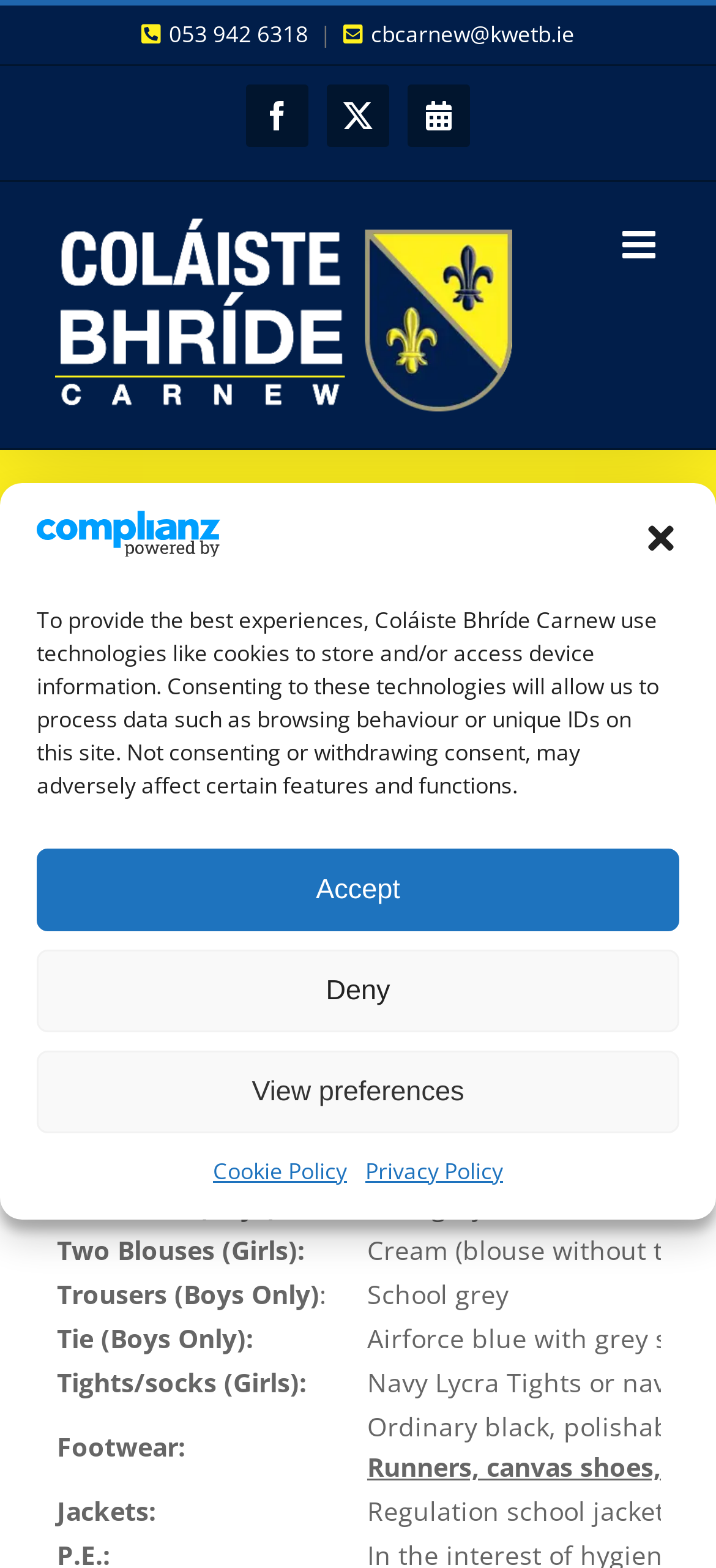Please specify the bounding box coordinates in the format (top-left x, top-left y, bottom-right x, bottom-right y), with values ranging from 0 to 1. Identify the bounding box for the UI component described as follows: Ecouterre

None